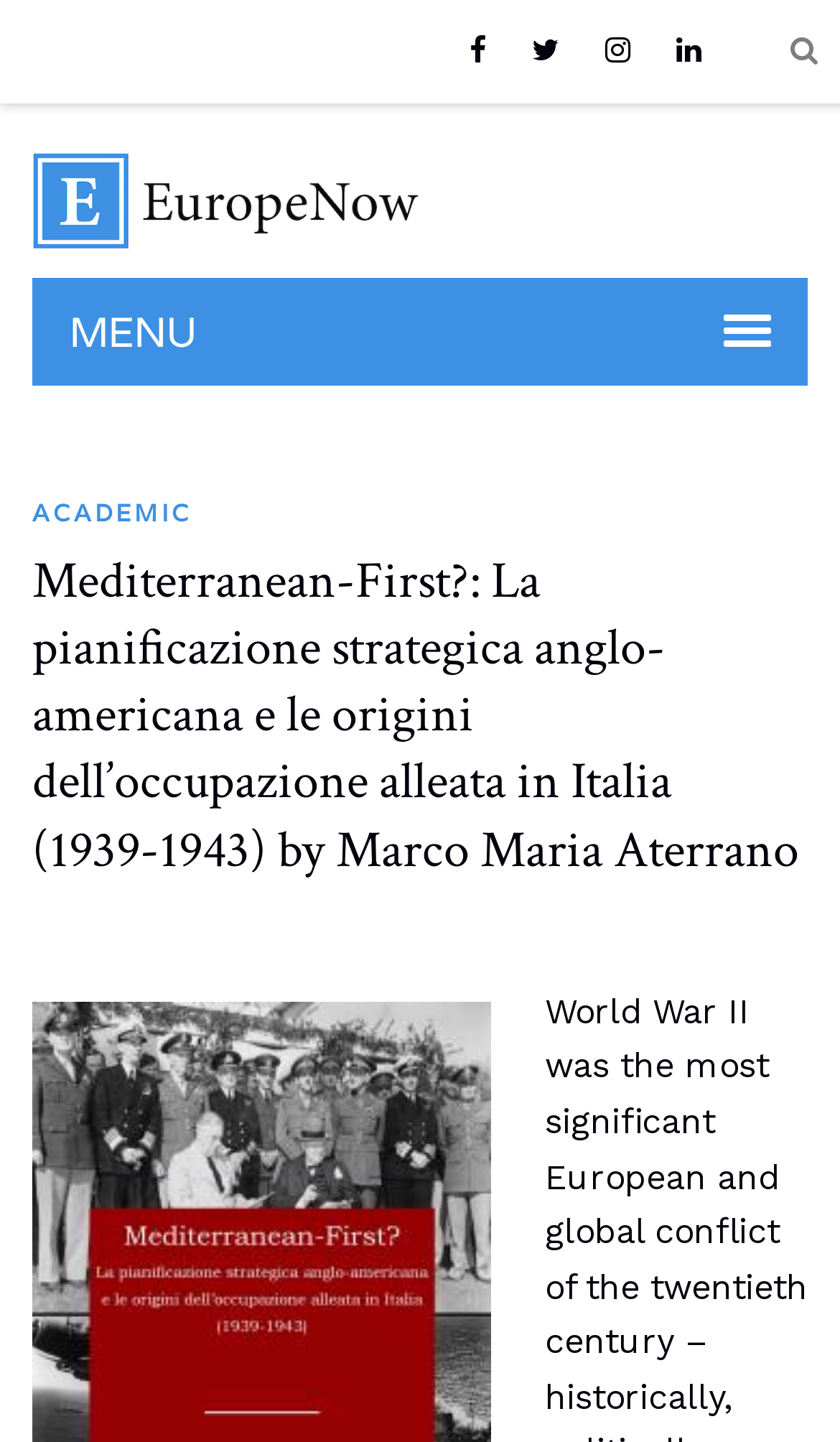Locate the UI element described by title="LinkedIn" in the provided webpage screenshot. Return the bounding box coordinates in the format (top-left x, top-left y, bottom-right x, bottom-right y), ensuring all values are between 0 and 1.

[0.779, 0.004, 0.864, 0.064]